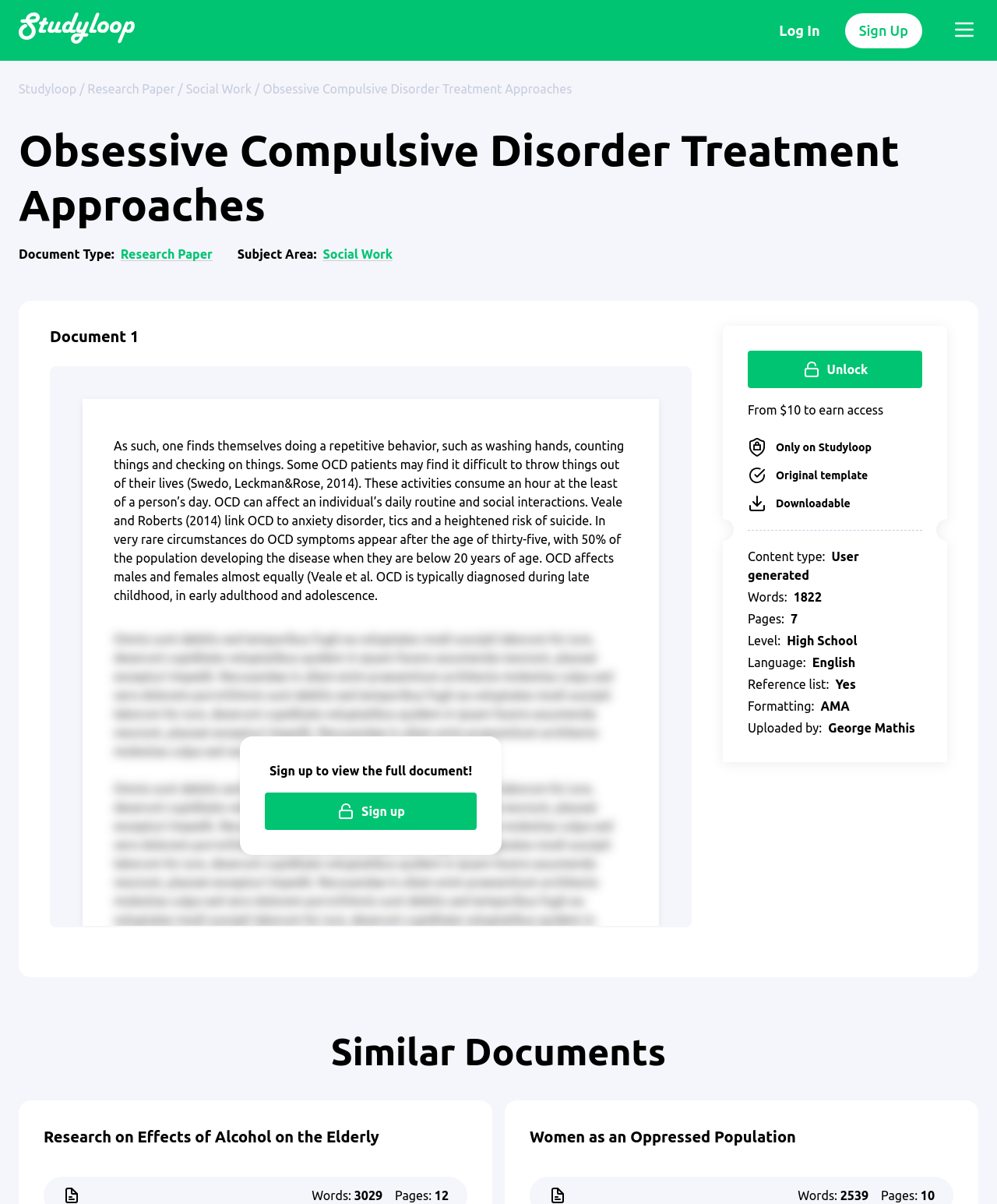From the webpage screenshot, identify the region described by Women as an Oppressed Population. Provide the bounding box coordinates as (top-left x, top-left y, bottom-right x, bottom-right y), with each value being a floating point number between 0 and 1.

[0.531, 0.937, 0.798, 0.952]